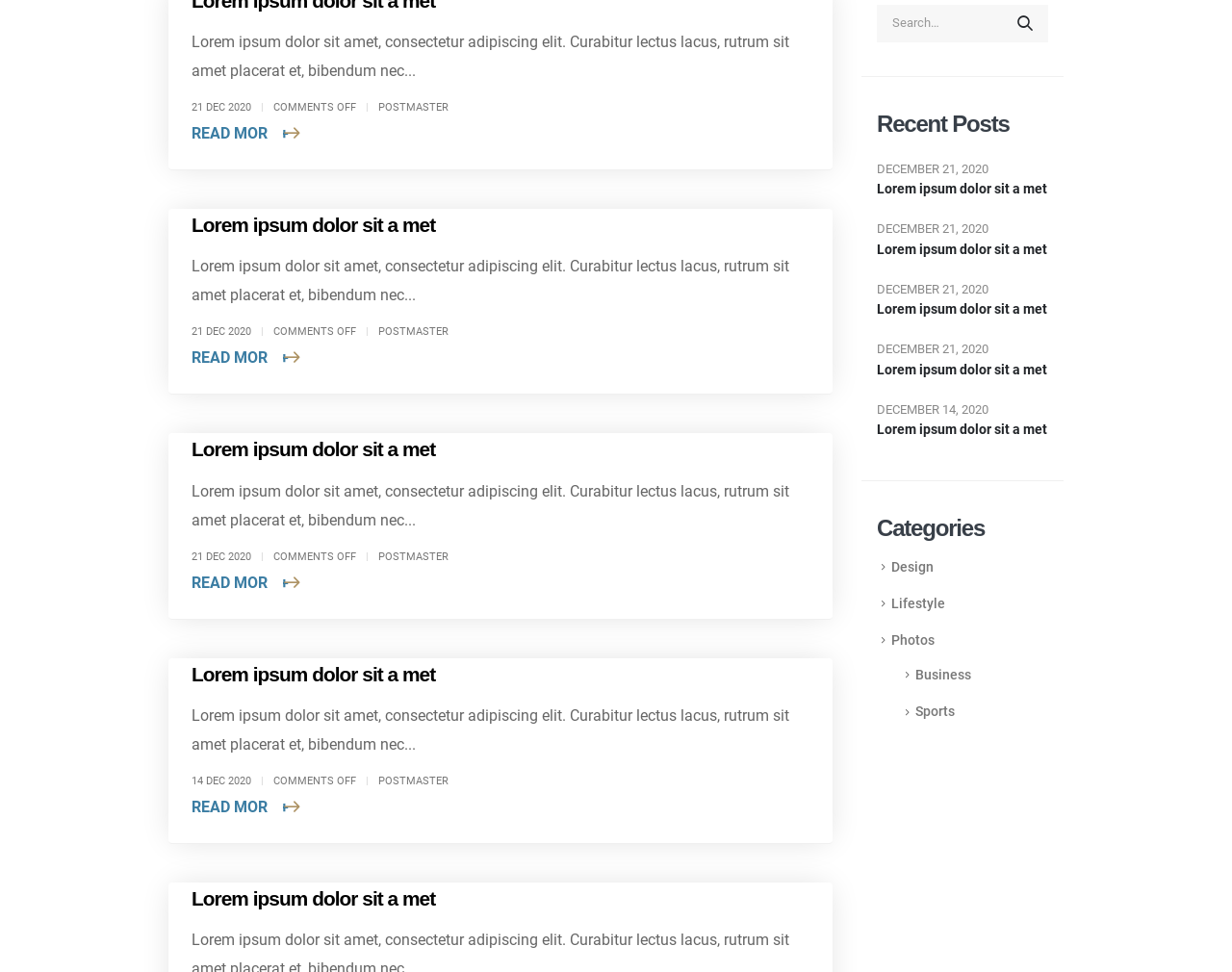Provide the bounding box coordinates of the HTML element this sentence describes: "Read more +". The bounding box coordinates consist of four float numbers between 0 and 1, i.e., [left, top, right, bottom].

[0.155, 0.59, 0.243, 0.608]